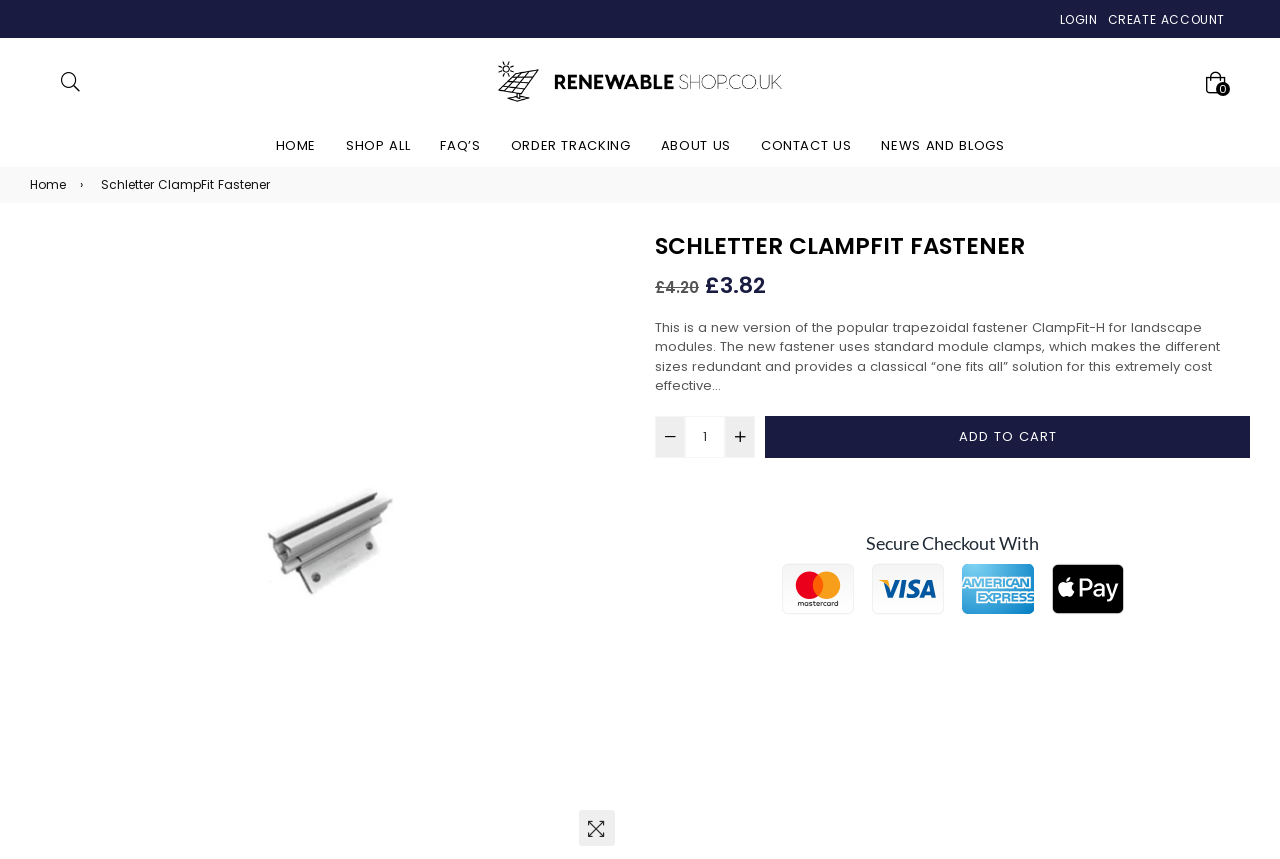Identify the bounding box of the UI element described as follows: "input value="1" name="quantity" value="1"". Provide the coordinates as four float numbers in the range of 0 to 1 [left, top, right, bottom].

[0.535, 0.484, 0.566, 0.533]